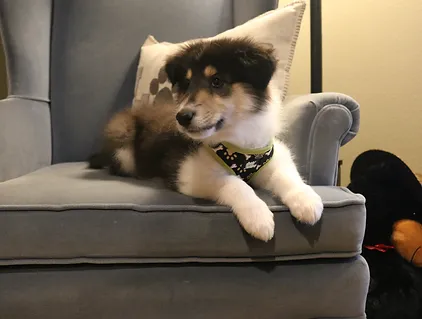Present a detailed portrayal of the image.

In this charming image, a fluffy puppy is lounging on a soft, blue armchair. The puppy, displaying a mix of colors in its fur, features a white patch on its chest and a playful expression that captures its youthful energy. It wears a stylish harness adorned with a pattern, which adds to its adorable appeal. Behind the puppy, there's a decorative pillow on the armchair, enhancing the cozy atmosphere of the setting. A few plush toys are partially visible in the background, hinting at a playful environment. This image perfectly showcases the comforting and joyful essence of a pet's life at home.